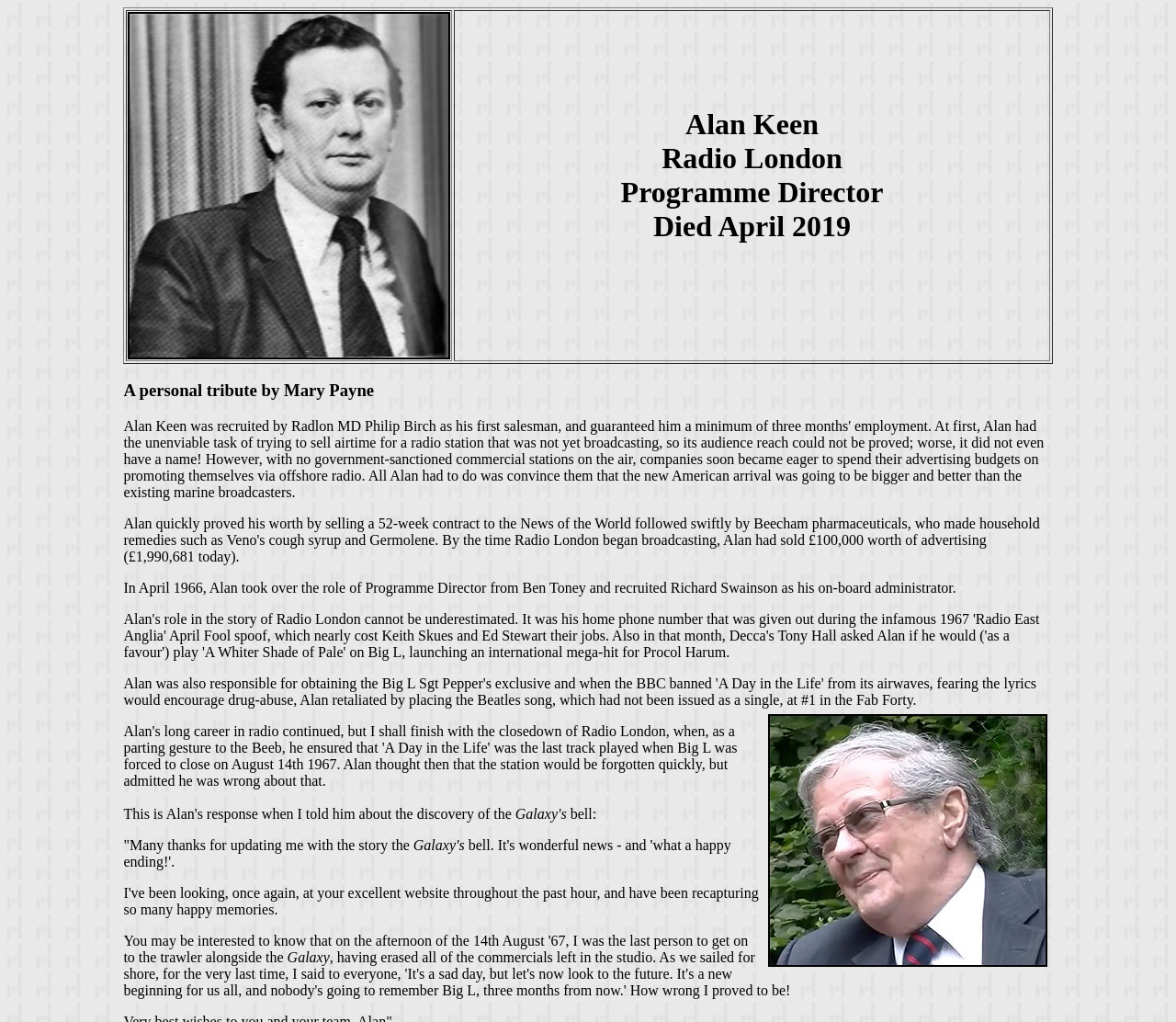Provide a comprehensive description of the webpage.

The webpage is a tribute to Alan Keen, the Programme Director of Radio London, who passed away in April 2019. At the top of the page, there is a table with two grid cells. The left grid cell contains an image, while the right grid cell has a heading that reads "Alan Keen Radio London Programme Director Died April 2019". Below this heading, there is a smaller text "Died April 2019".

Below the table, there is a heading that reads "A personal tribute by Mary Payne". To the right of this heading, there is a large image that takes up most of the width of the page. Above this image, there is a small icon of a bell. Below the image, there are two lines of text. The first line reads '"Many thanks for updating me with the story the' and the second line reads 'Galaxy'.

Overall, the page has a simple layout with a focus on the tribute to Alan Keen, featuring a prominent image and a few lines of text.